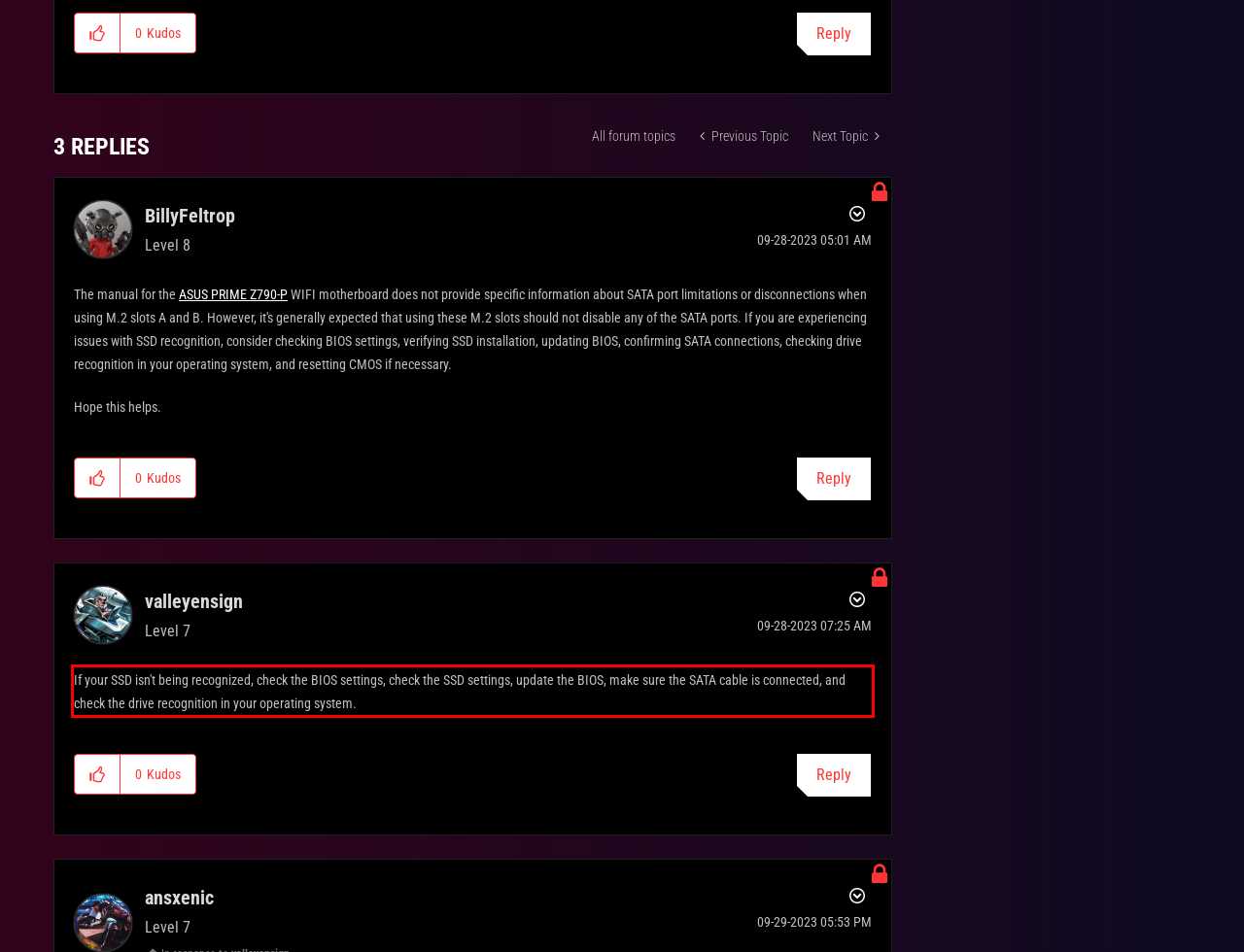Review the webpage screenshot provided, and perform OCR to extract the text from the red bounding box.

If your SSD isn't being recognized, check the BIOS settings, check the SSD settings, update the BIOS, make sure the SATA cable is connected, and check the drive recognition in your operating system.